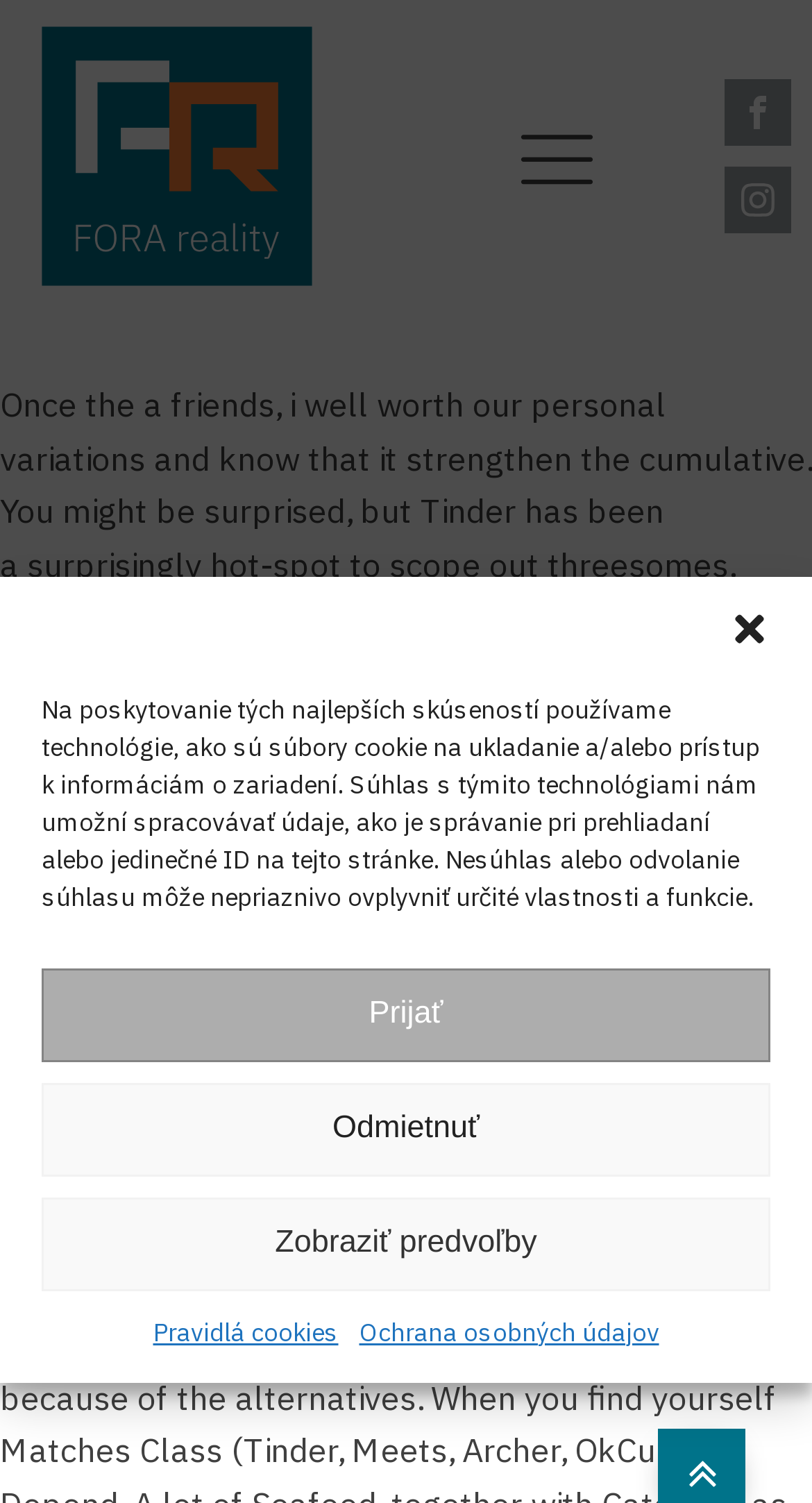Provide the bounding box coordinates for the UI element that is described as: "Ochrana osobných údajov".

[0.442, 0.873, 0.812, 0.899]